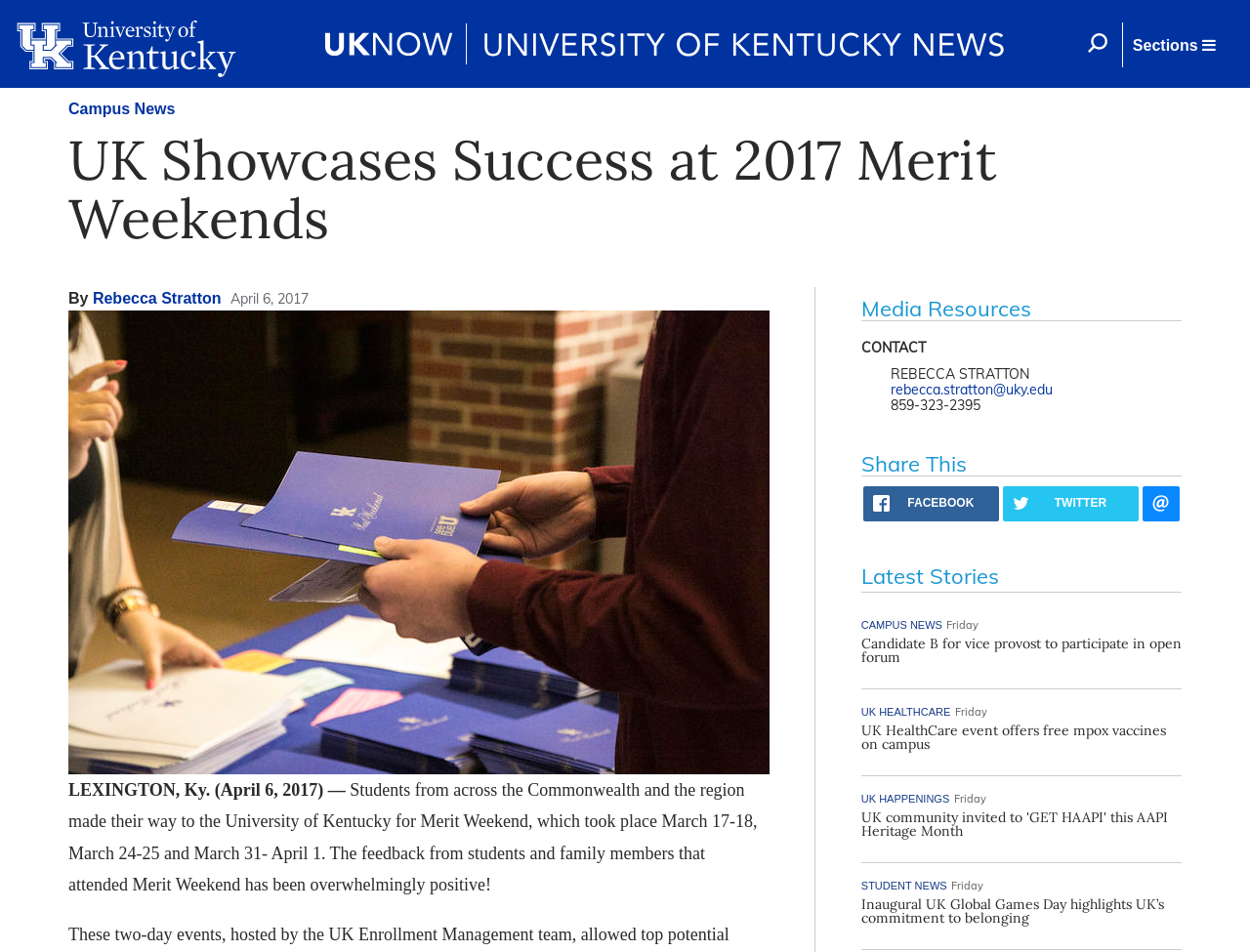Specify the bounding box coordinates of the element's region that should be clicked to achieve the following instruction: "Visit RealCentral.io". The bounding box coordinates consist of four float numbers between 0 and 1, in the format [left, top, right, bottom].

None